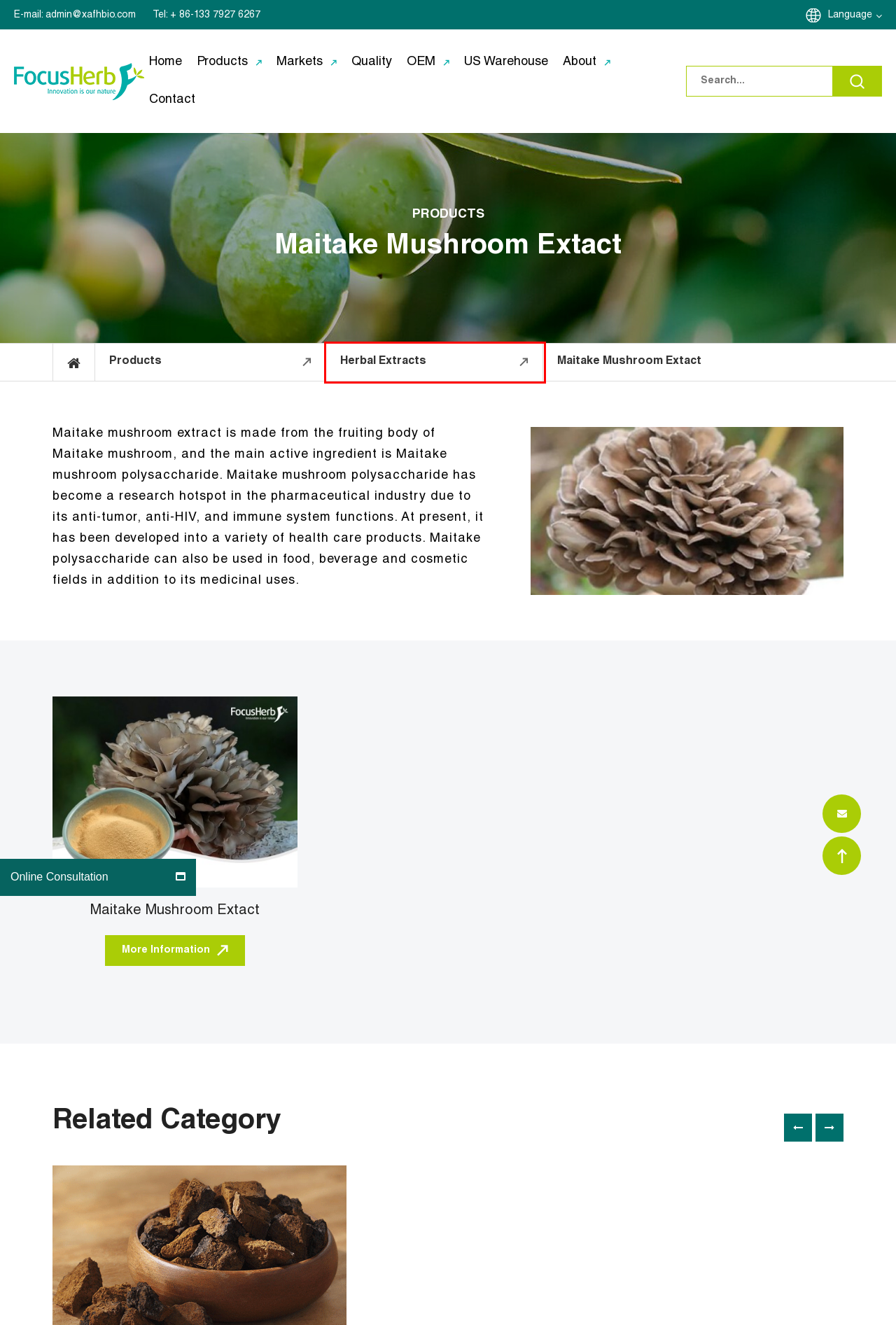With the provided webpage screenshot containing a red bounding box around a UI element, determine which description best matches the new webpage that appears after clicking the selected element. The choices are:
A. Innovative Natural Plant Extract Supplier - Focusherb
B. About FocusHerb│Botanical Extract Supplier in China
C. Herbal Extracts | Botanical Extract Supplier - FocusHerb
D. OEM | OEM and Customization Services - FocusHerb
E. Contact for Plant Extract Wholesale Prices FocusHerb
F. Maitake Mushroom Extact Usages And Benefits - FocusHerb
G. Products - Herbal Extracts & Natural Colorants - FocusHerb
H. Quality - GAP Certified Farms - FocusHerb

C